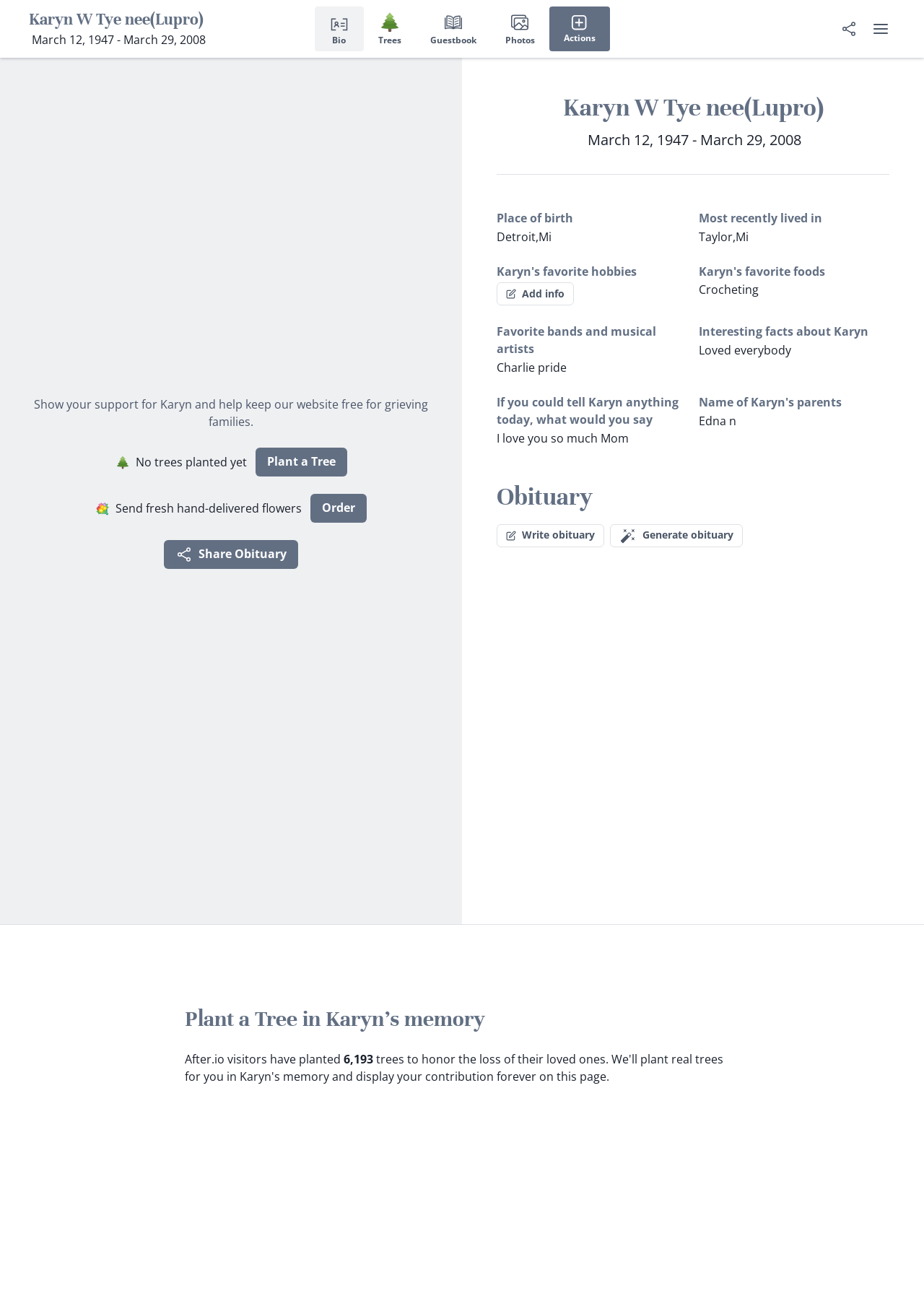Identify the bounding box coordinates of the clickable region to carry out the given instruction: "Share the obituary".

[0.903, 0.011, 0.934, 0.033]